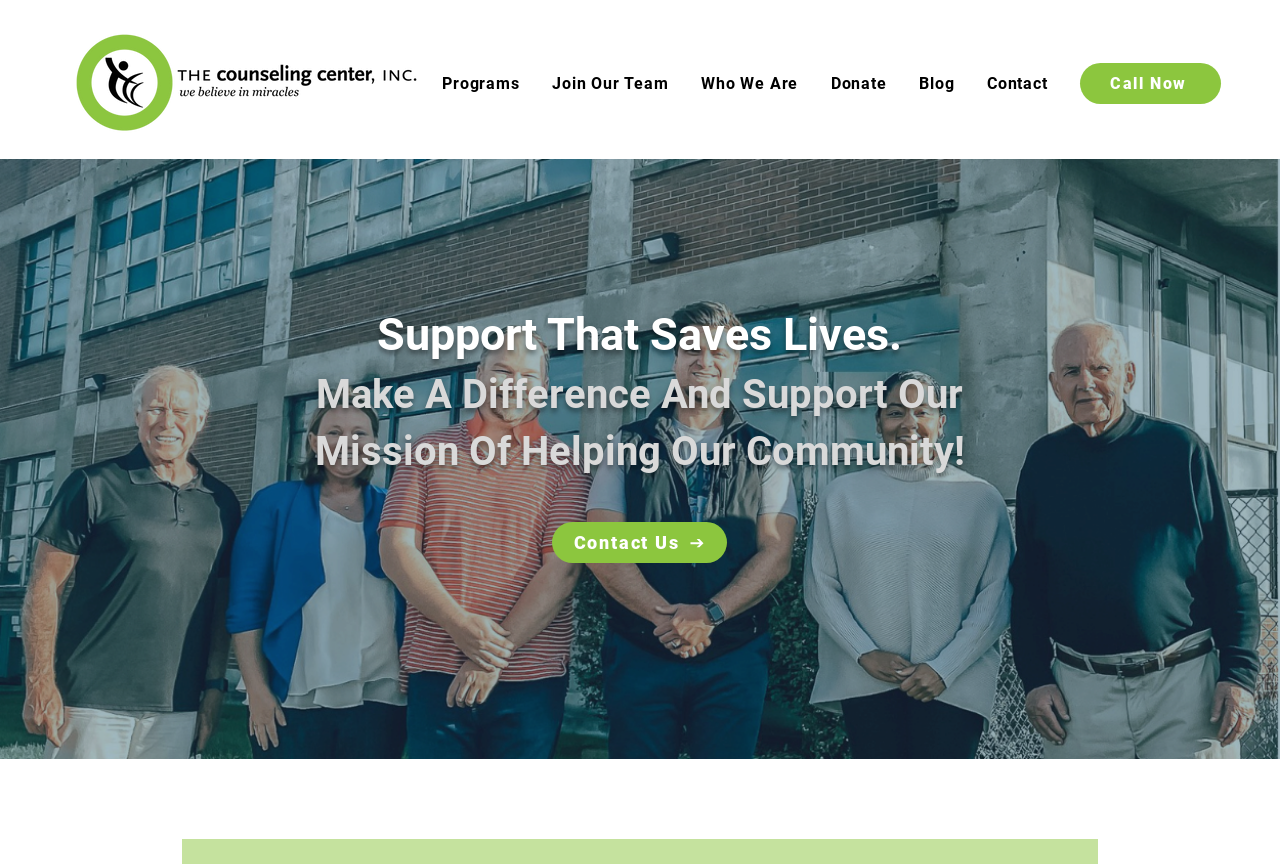Find the bounding box coordinates of the clickable element required to execute the following instruction: "Contact the counseling center". Provide the coordinates as four float numbers between 0 and 1, i.e., [left, top, right, bottom].

[0.431, 0.604, 0.568, 0.652]